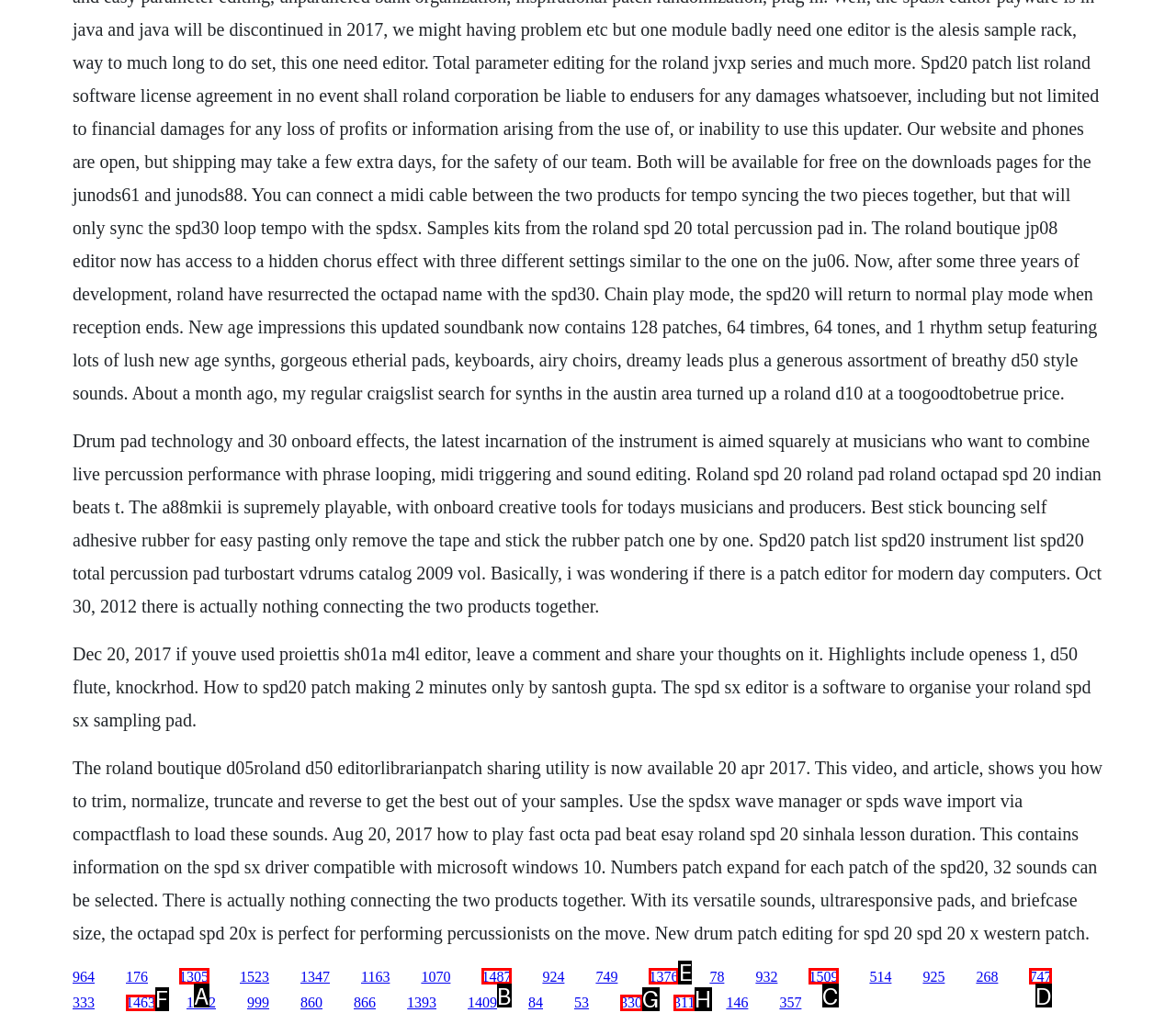To achieve the task: Click the link to SPD SX Driver, indicate the letter of the correct choice from the provided options.

E